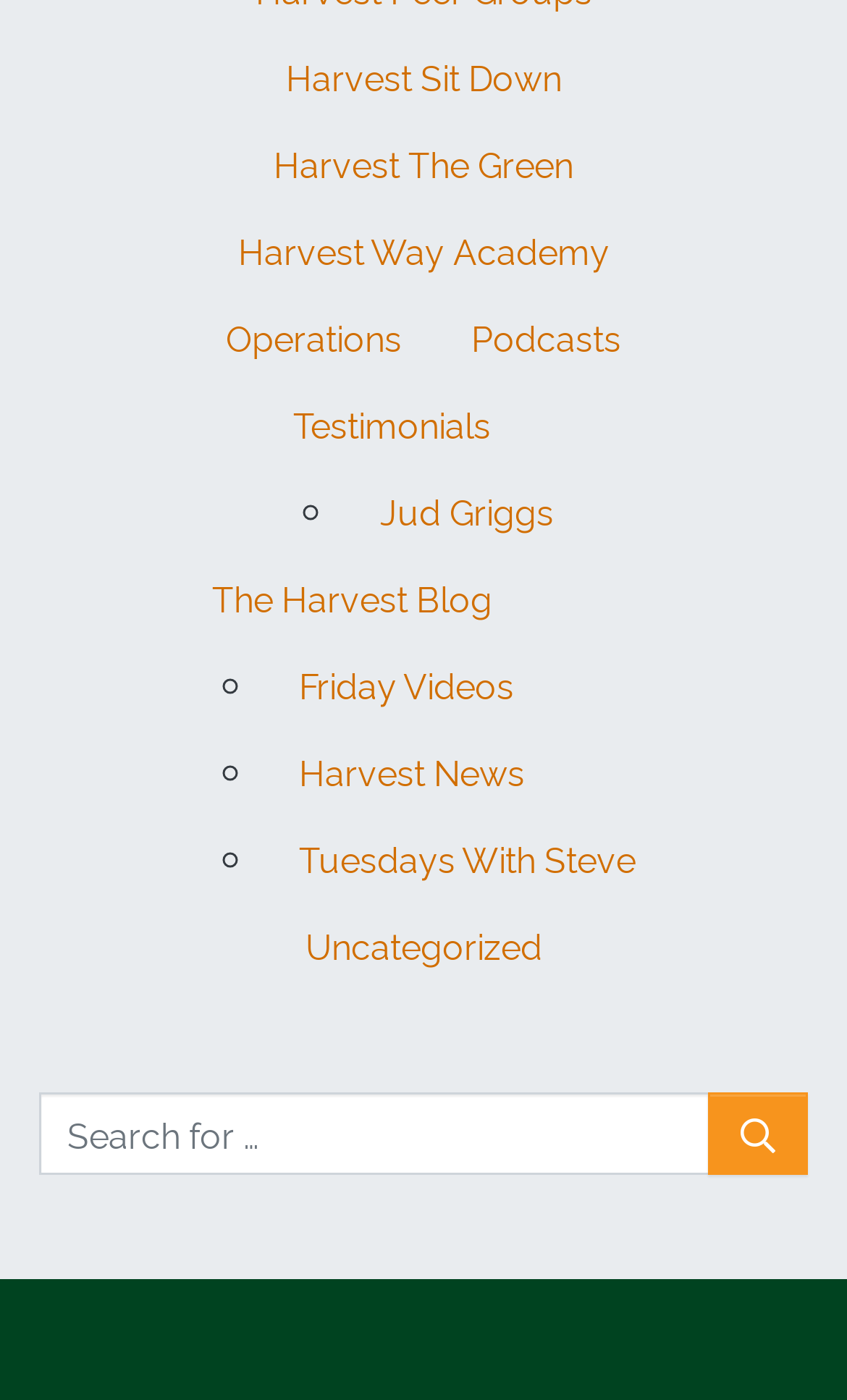Kindly determine the bounding box coordinates for the clickable area to achieve the given instruction: "Search for something".

[0.046, 0.781, 0.954, 0.84]